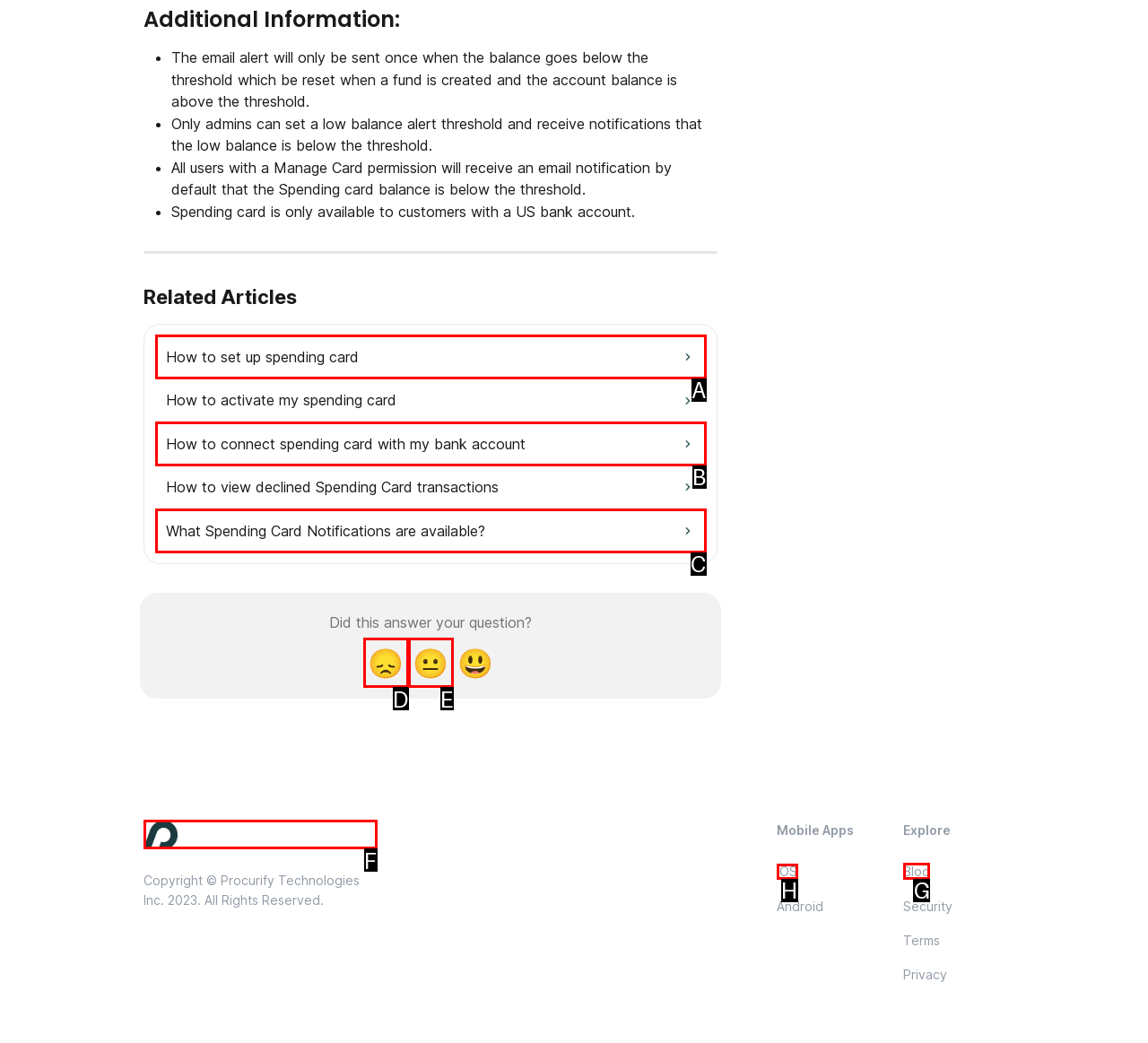Point out the letter of the HTML element you should click on to execute the task: Click on 'Blog'
Reply with the letter from the given options.

G